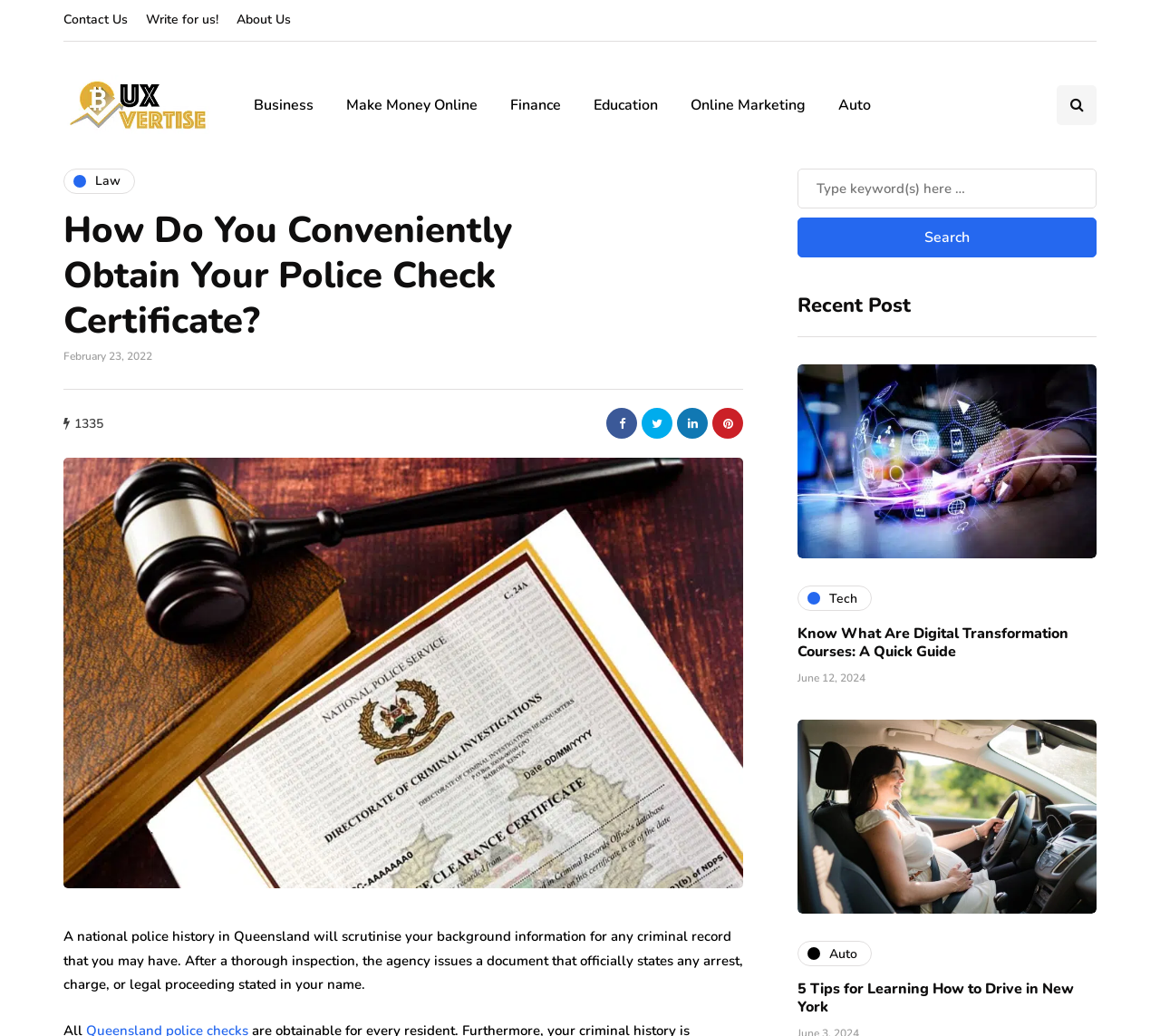What is the category of the article '5 Tips for Learning How to Drive in New York'?
Answer with a single word or phrase, using the screenshot for reference.

Auto